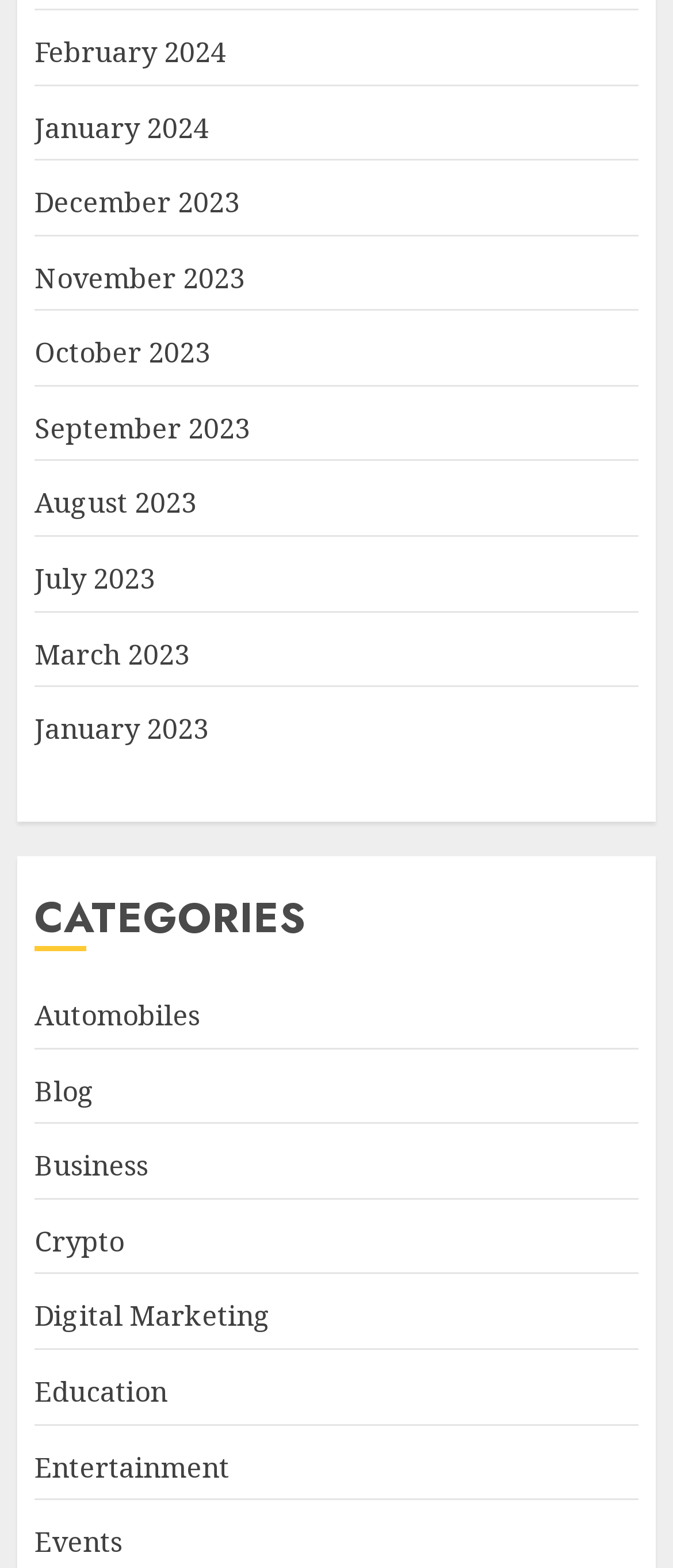Identify the bounding box coordinates of the element that should be clicked to fulfill this task: "Check Events". The coordinates should be provided as four float numbers between 0 and 1, i.e., [left, top, right, bottom].

[0.051, 0.971, 0.182, 0.997]